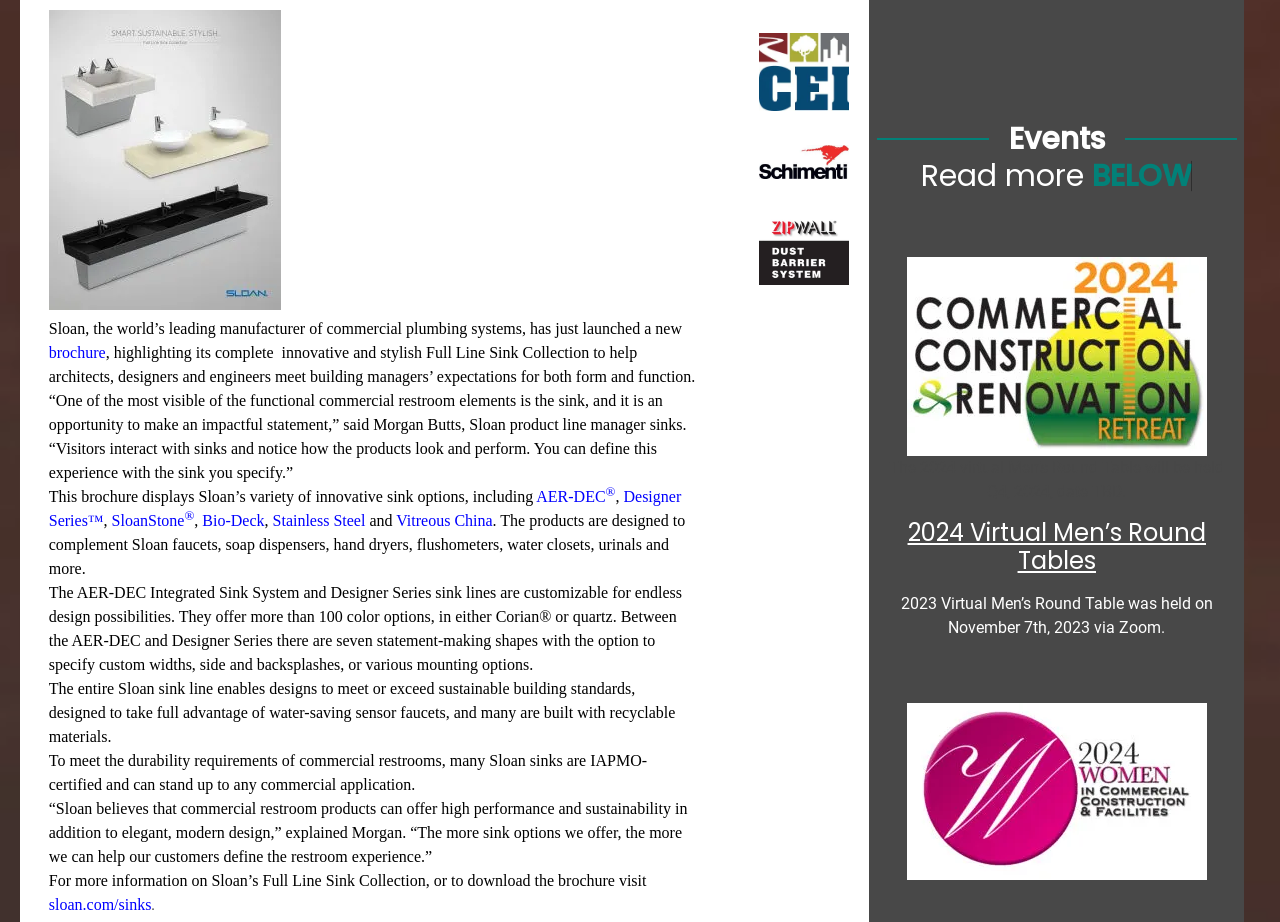Given the element description: "27", predict the bounding box coordinates of this UI element. The coordinates must be four float numbers between 0 and 1, given as [left, top, right, bottom].

None